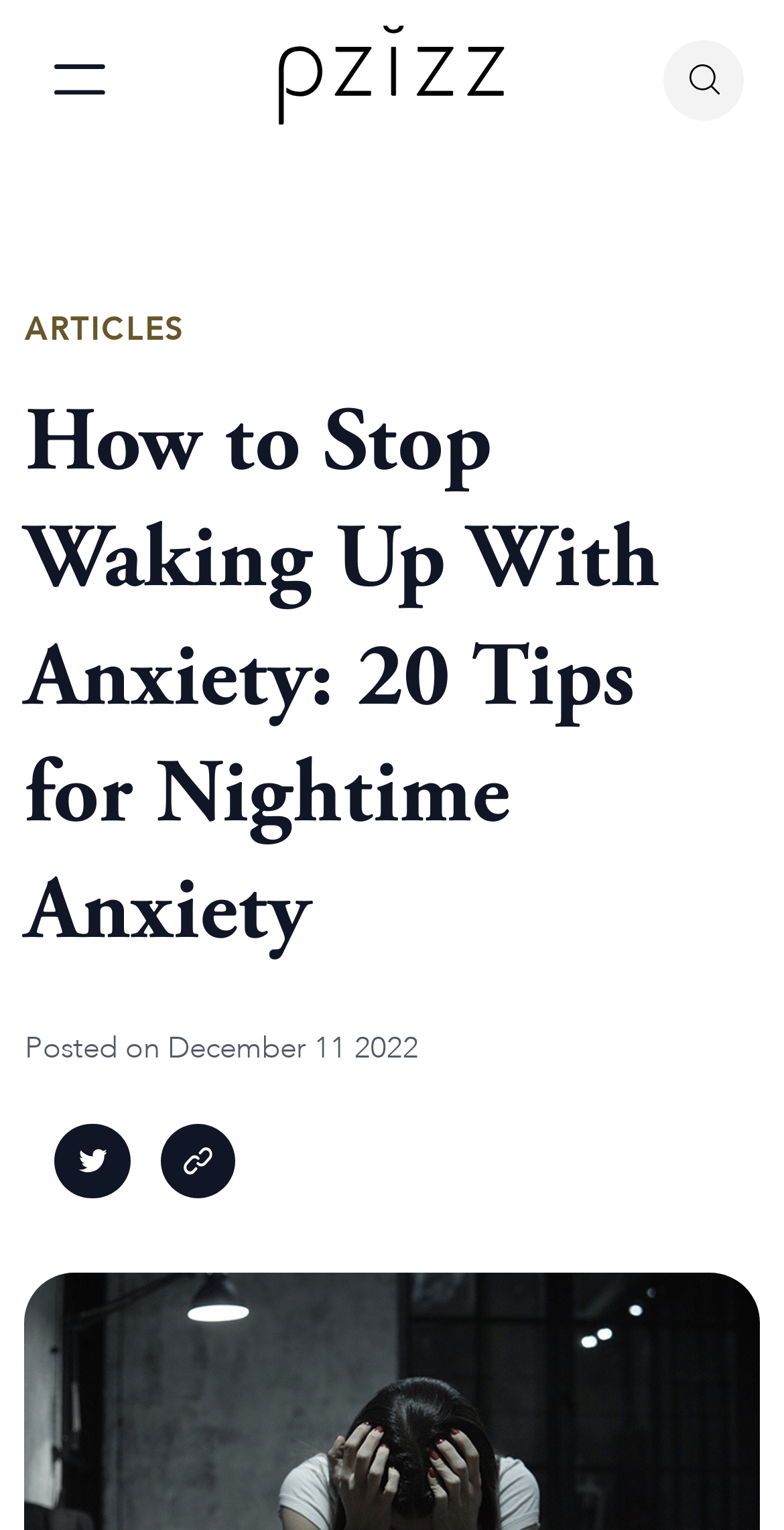Offer an extensive depiction of the webpage and its key elements.

The webpage is about nighttime anxiety, specifically providing 20 tips to help with the issue. At the top left corner, there is a link to "skip to main content". Next to it, on the top center, is the Pzizz Logo, which is also a link to the homepage. 

On the top right corner, there is a search button accompanied by a small icon. Below the search button, there is a small icon with no description. 

The main content starts with a heading "ARTICLES" on the top left, followed by a more specific heading "How to Stop Waking Up With Anxiety: 20 Tips for Nightime Anxiety" below it. The article's posting date, "December 11, 2022", is mentioned below the headings. 

On the same line as the posting date, there is a "Share on Twitter" link with a corresponding icon, accompanied by another small icon with no description.